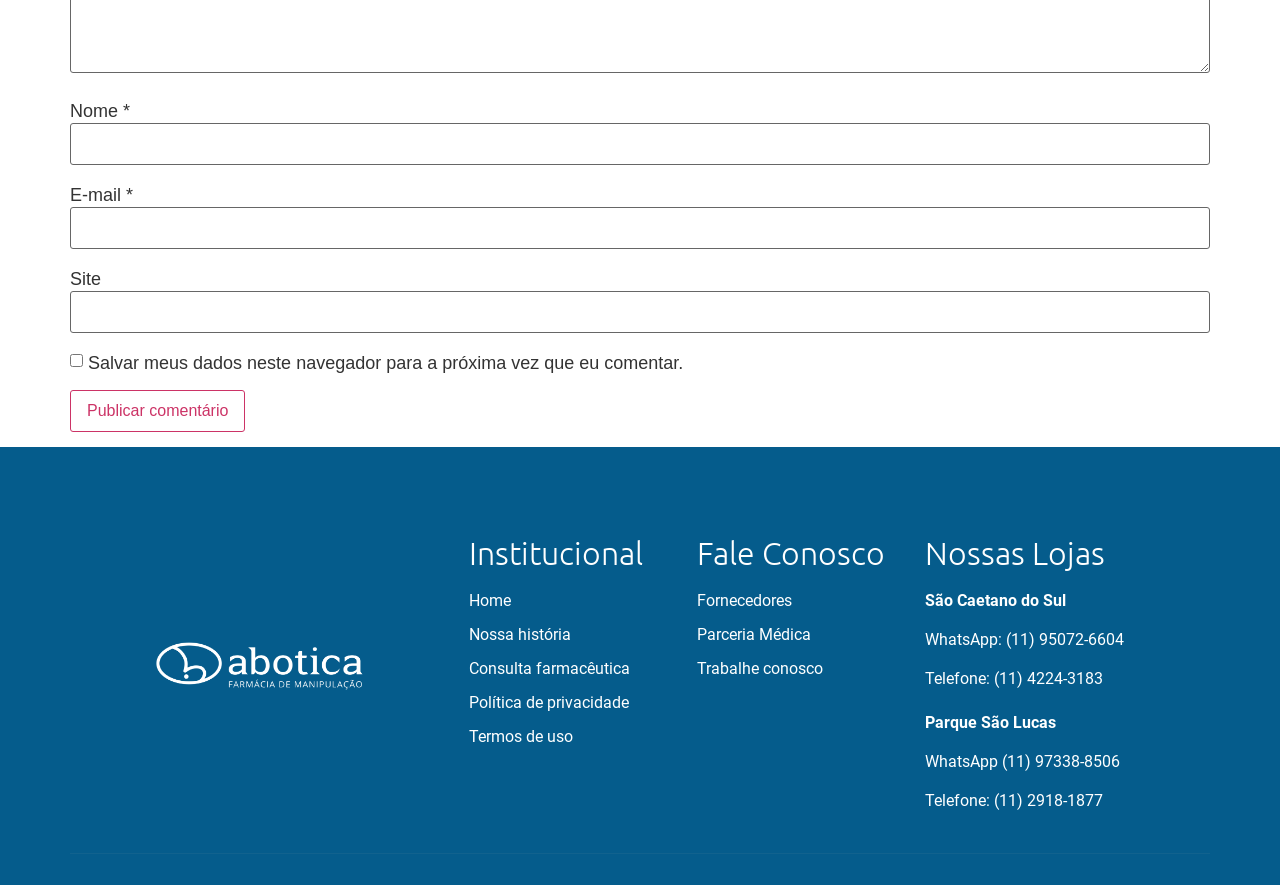What is the purpose of the checkbox?
Based on the image, give a one-word or short phrase answer.

Save data for next comment